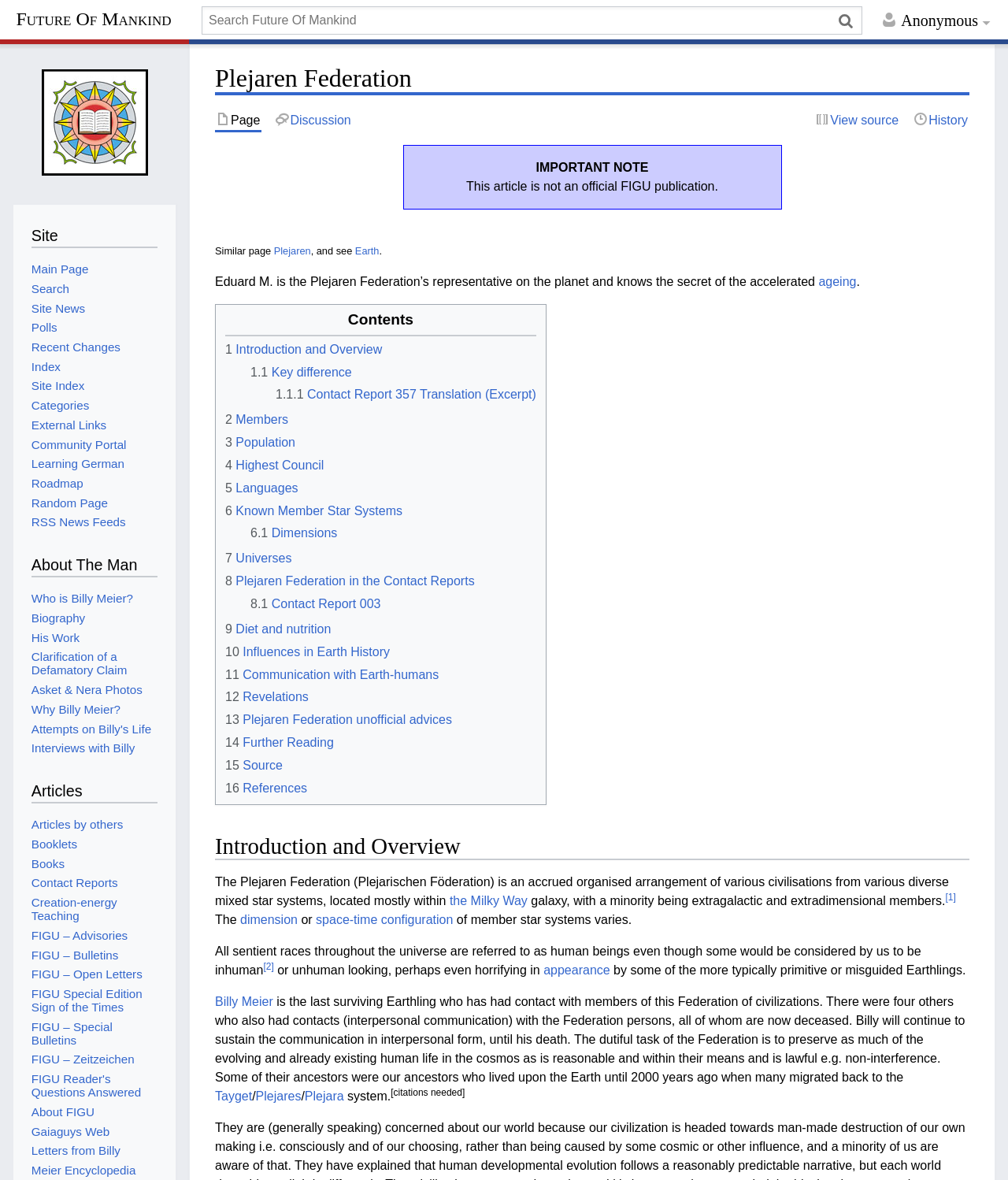Determine the bounding box coordinates of the clickable element to achieve the following action: 'Read about the Introduction and Overview'. Provide the coordinates as four float values between 0 and 1, formatted as [left, top, right, bottom].

[0.213, 0.706, 0.962, 0.729]